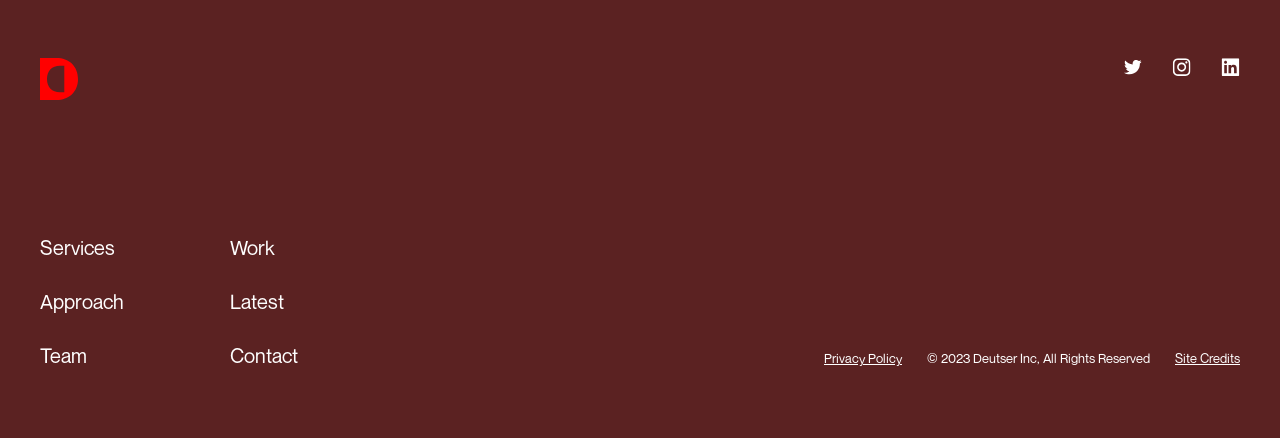Please reply with a single word or brief phrase to the question: 
What is the last link in the footer section?

Site Credits